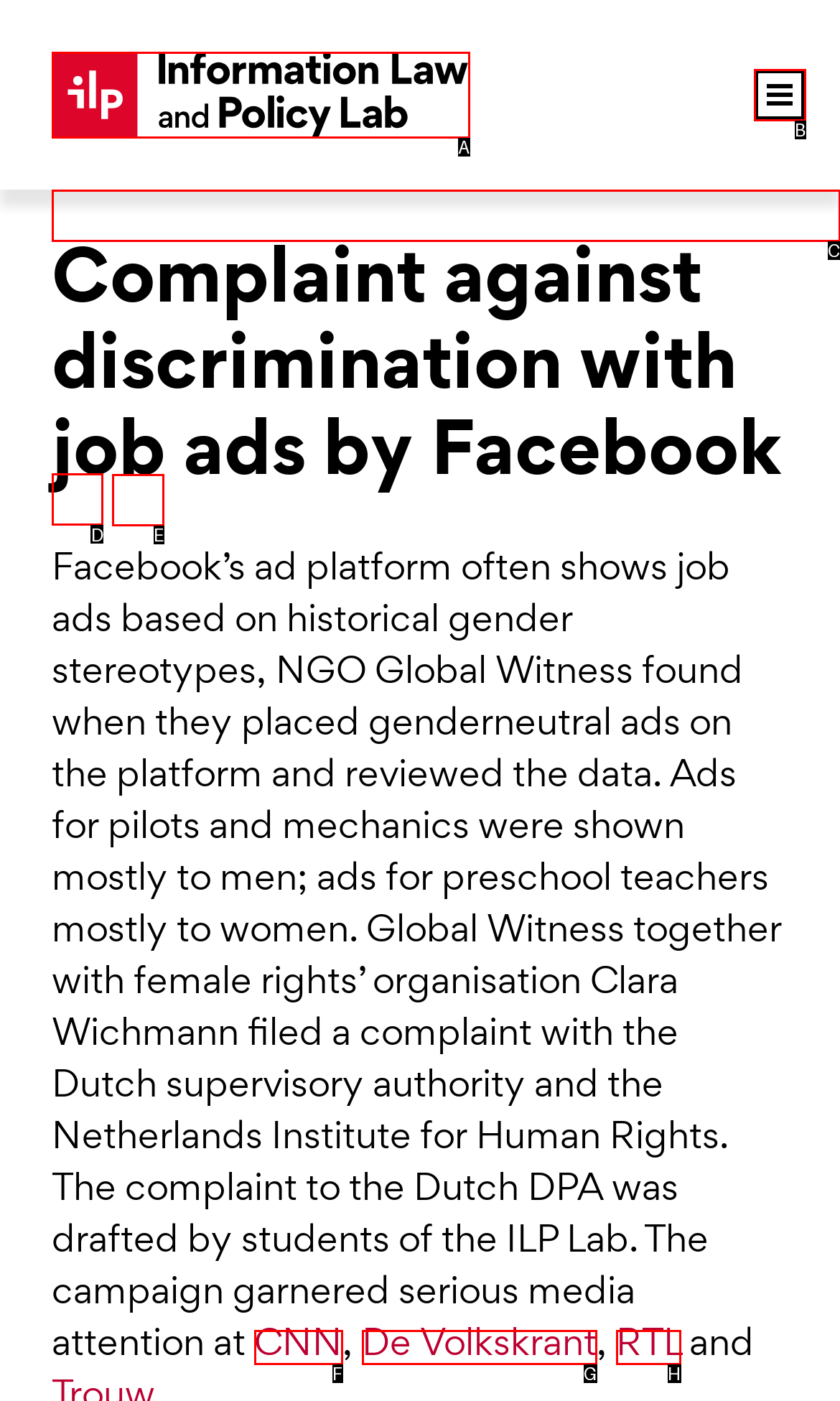Which letter corresponds to the correct option to complete the task: Check the Twitter link?
Answer with the letter of the chosen UI element.

D